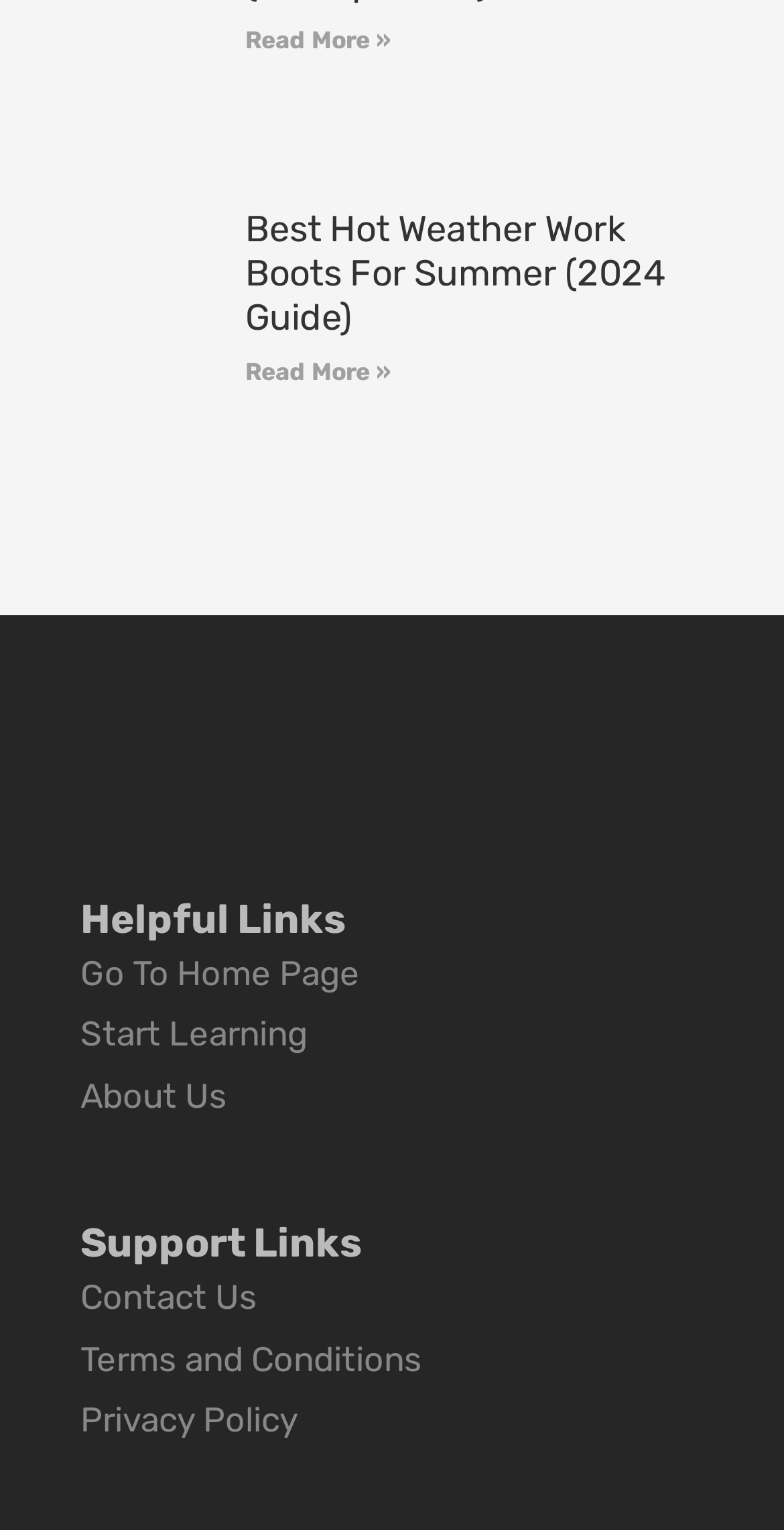What is the title of the article with a coping saw guide?
Please utilize the information in the image to give a detailed response to the question.

I found a link with the text 'Read more about How to Use a Coping Saw (6-Step Guide)' which suggests that the article title is 'How to Use a Coping Saw'.